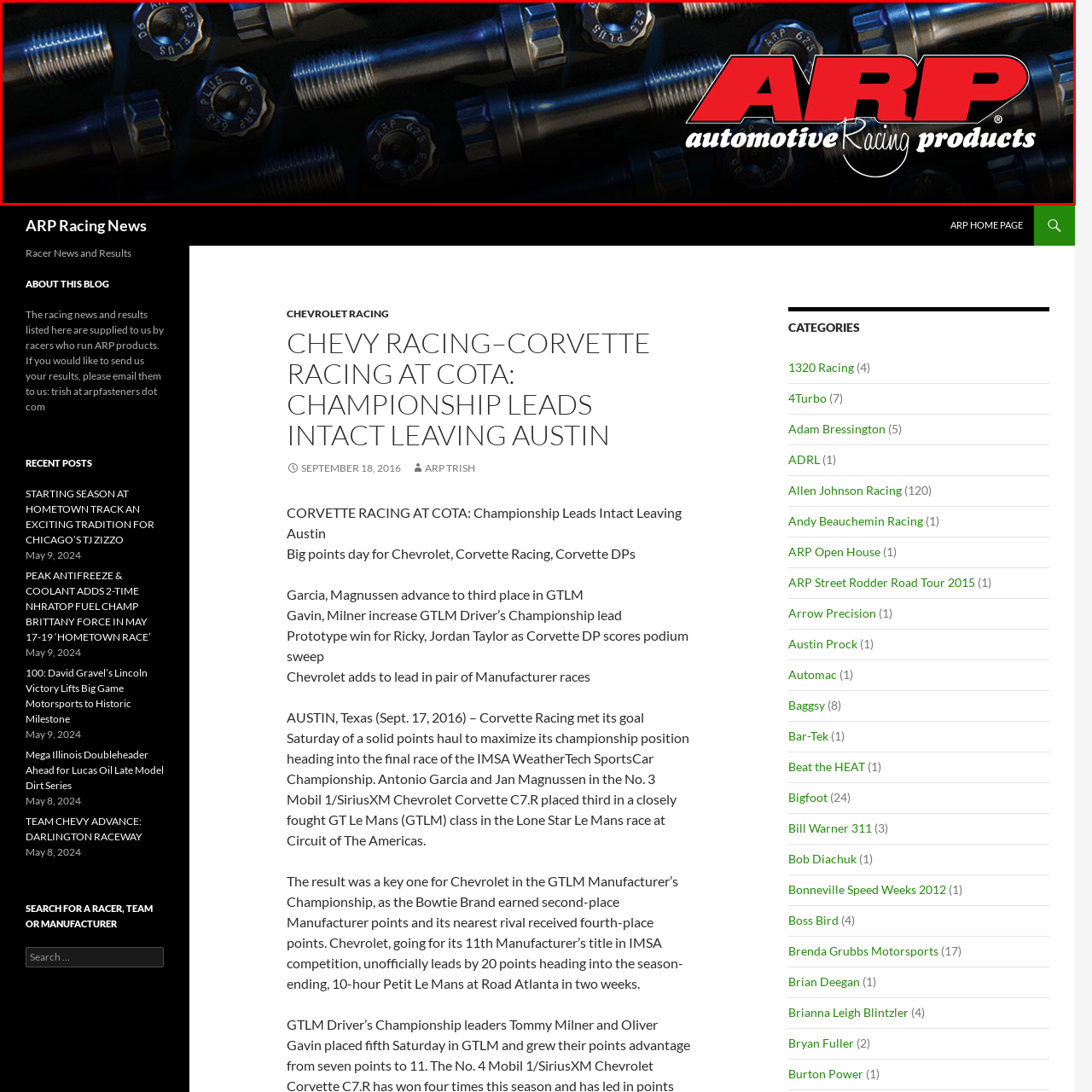Draft a detailed caption for the image located inside the red outline.

The image features an appealing header for ARP (Automotive Racing Products), prominently displaying their logo against a backdrop of various high-performance automotive fasteners. The bolts and screws, embellished with ARP branding, suggest durability and precision engineering essential for racing applications. The dominant use of dark tones juxtaposed with the sleek metallic finish of the fasteners evokes a sense of speed and reliability, aligning perfectly with the company's focus on performance-enhancing products for motorsports. This graphic is part of the ARP Racing News page, which highlights important updates and accomplishments in the racing world.